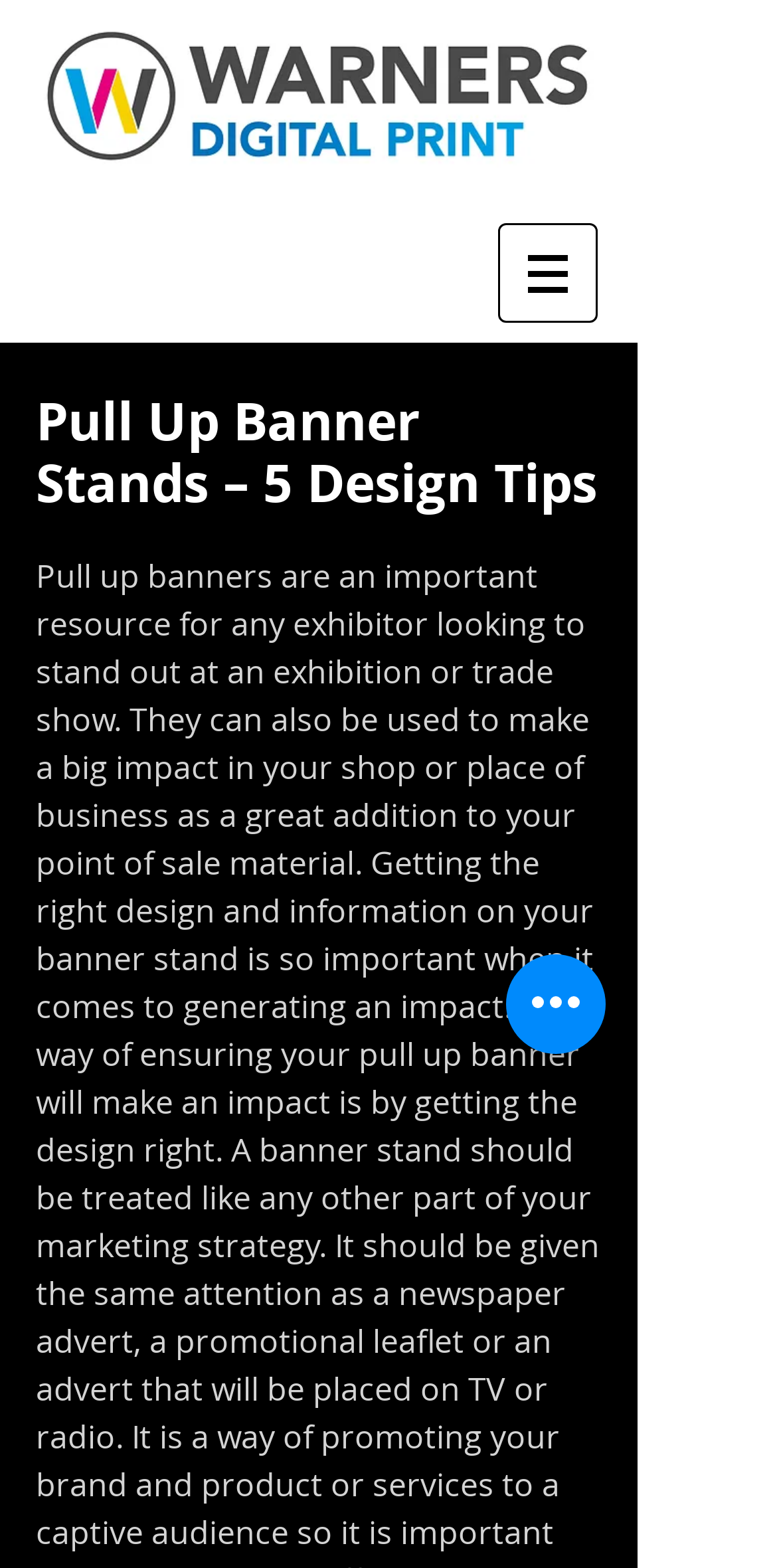Bounding box coordinates must be specified in the format (top-left x, top-left y, bottom-right x, bottom-right y). All values should be floating point numbers between 0 and 1. What are the bounding box coordinates of the UI element described as: aria-label="Quick actions"

[0.651, 0.609, 0.779, 0.672]